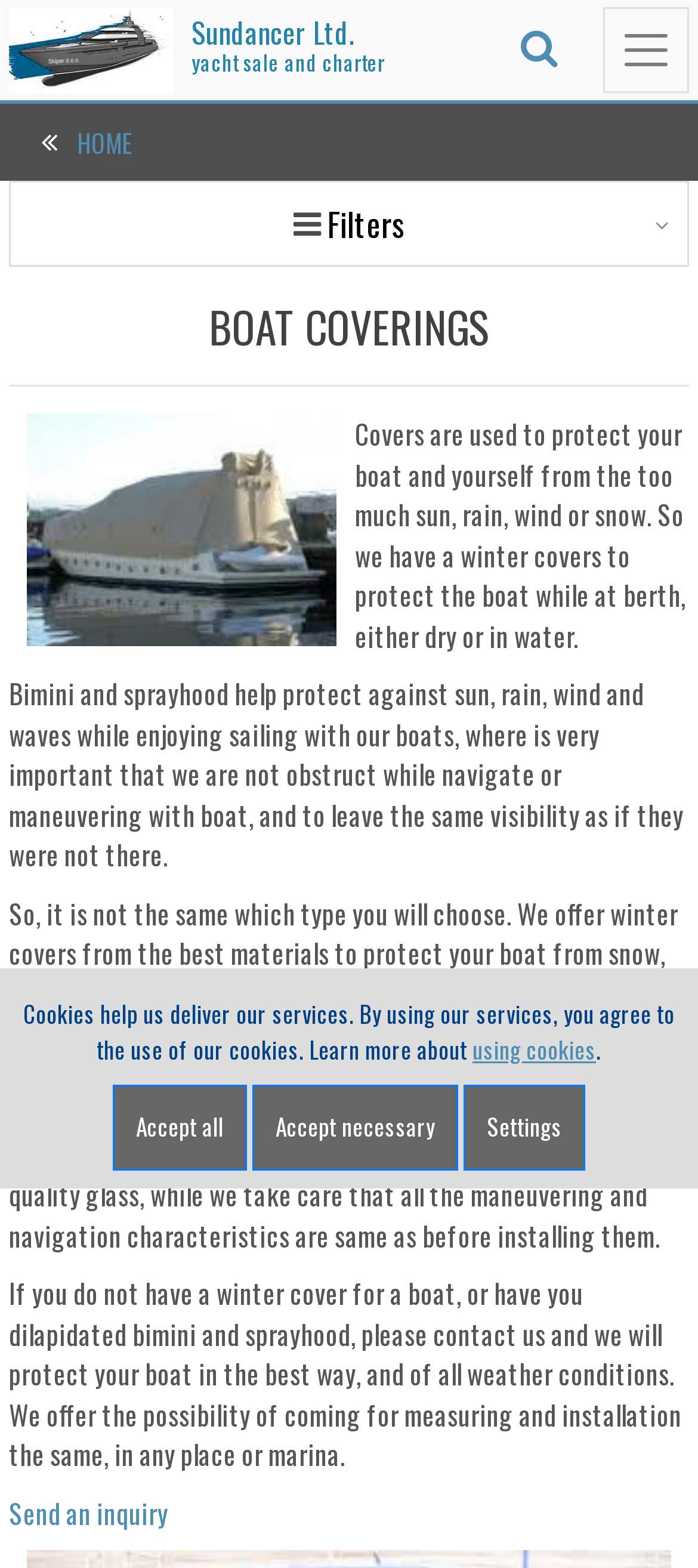Could you locate the bounding box coordinates for the section that should be clicked to accomplish this task: "Go to the HOME page".

[0.11, 0.079, 0.19, 0.103]